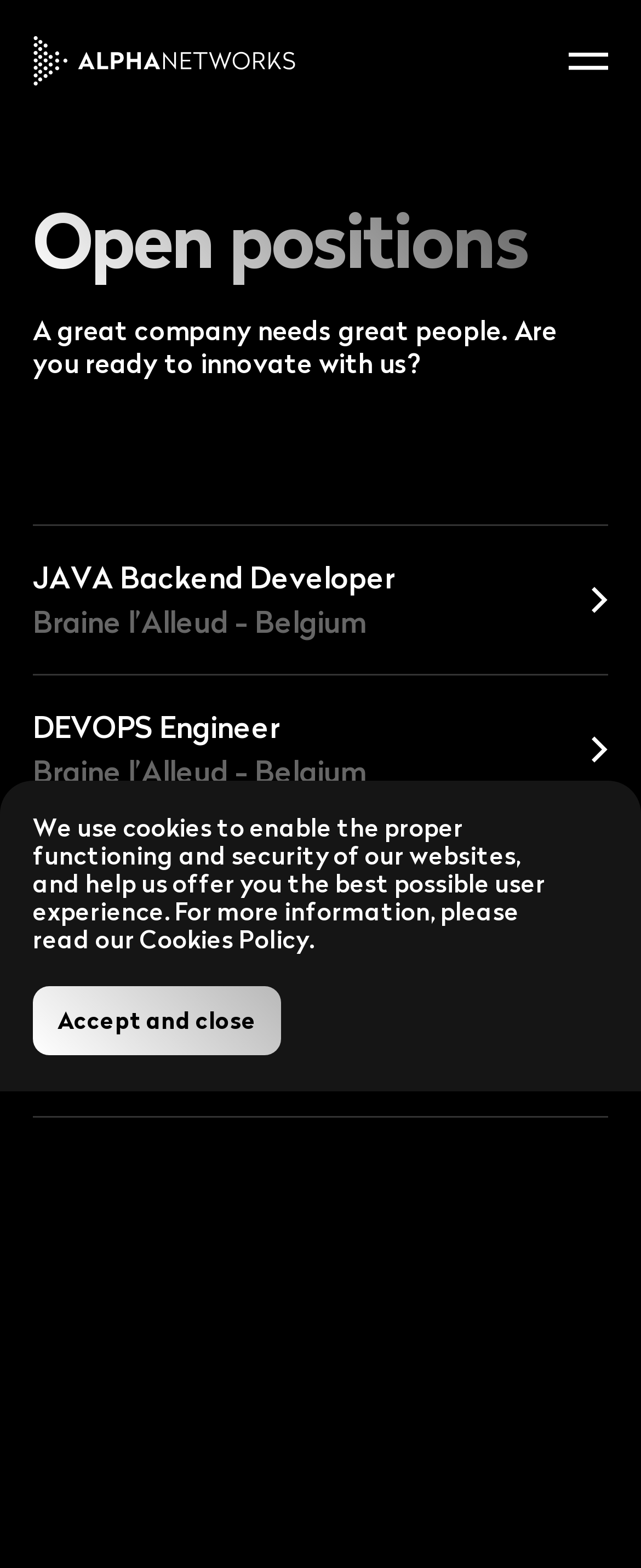What can you do if you didn’t find the position you were looking for?
Please give a detailed and thorough answer to the question, covering all relevant points.

This question can be answered by looking at the link 'Didn’t find the position you were looking for? Get in touch!' which suggests that if you didn’t find the position you were looking for, you can get in touch with the company.